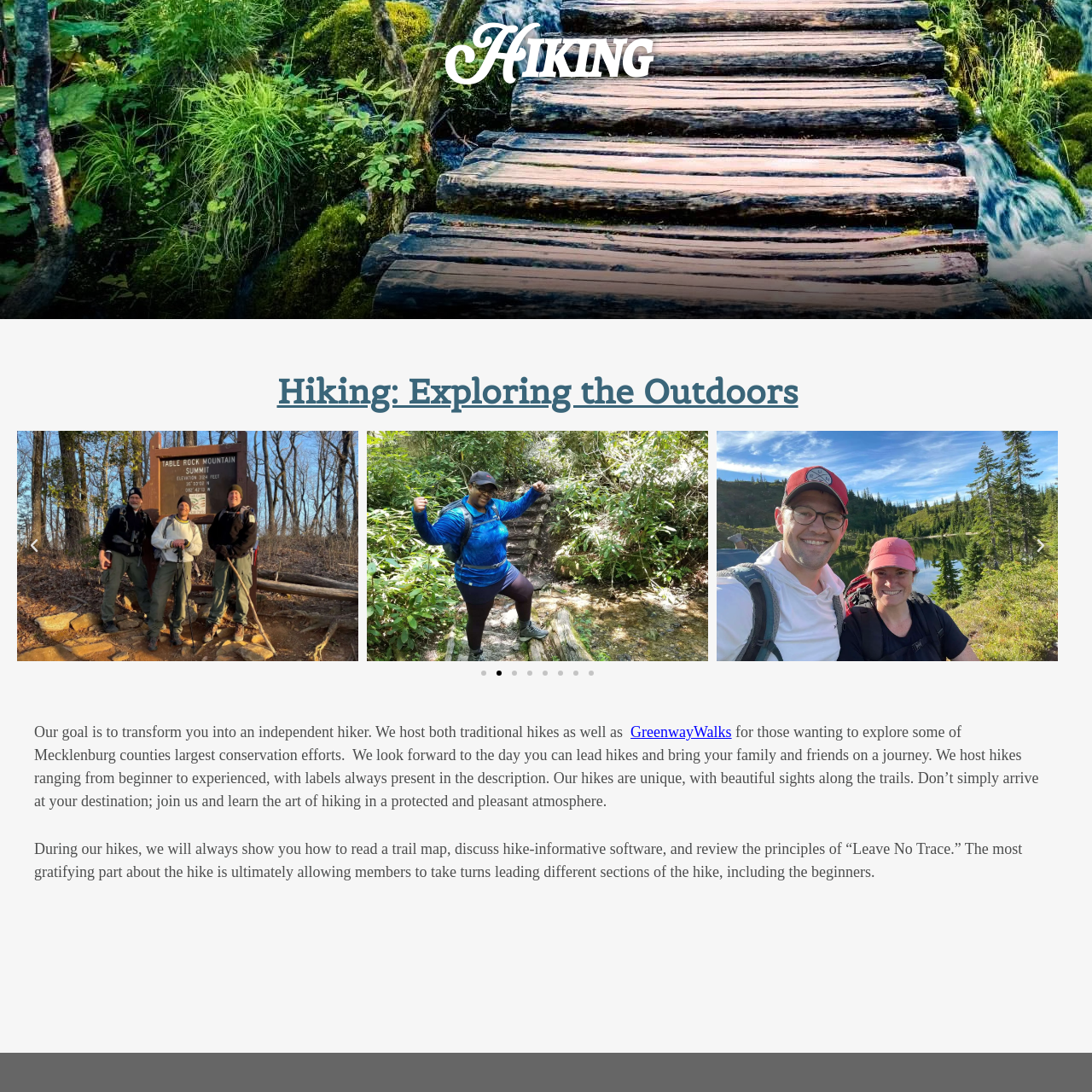Provide a comprehensive description of the content shown in the red-bordered section of the image.

The image captures a moment from a beginners' hike, highlighting the theme of building confidence in outdoor exploration. It features the vibrant landscape typical of natural trails, emphasizing the spirit of adventure and camaraderie among participants. This hike is part of a series designed to support individuals in becoming independent hikers, showcasing the growth that comes with experience. The text associated with the image suggests a focus on learning essential hiking skills while promoting the beauty of nature, blending education with the enjoyment of the environment. This initiative aims to encourage participants to embrace the outdoors while respecting nature through "Leave No Trace" principles.